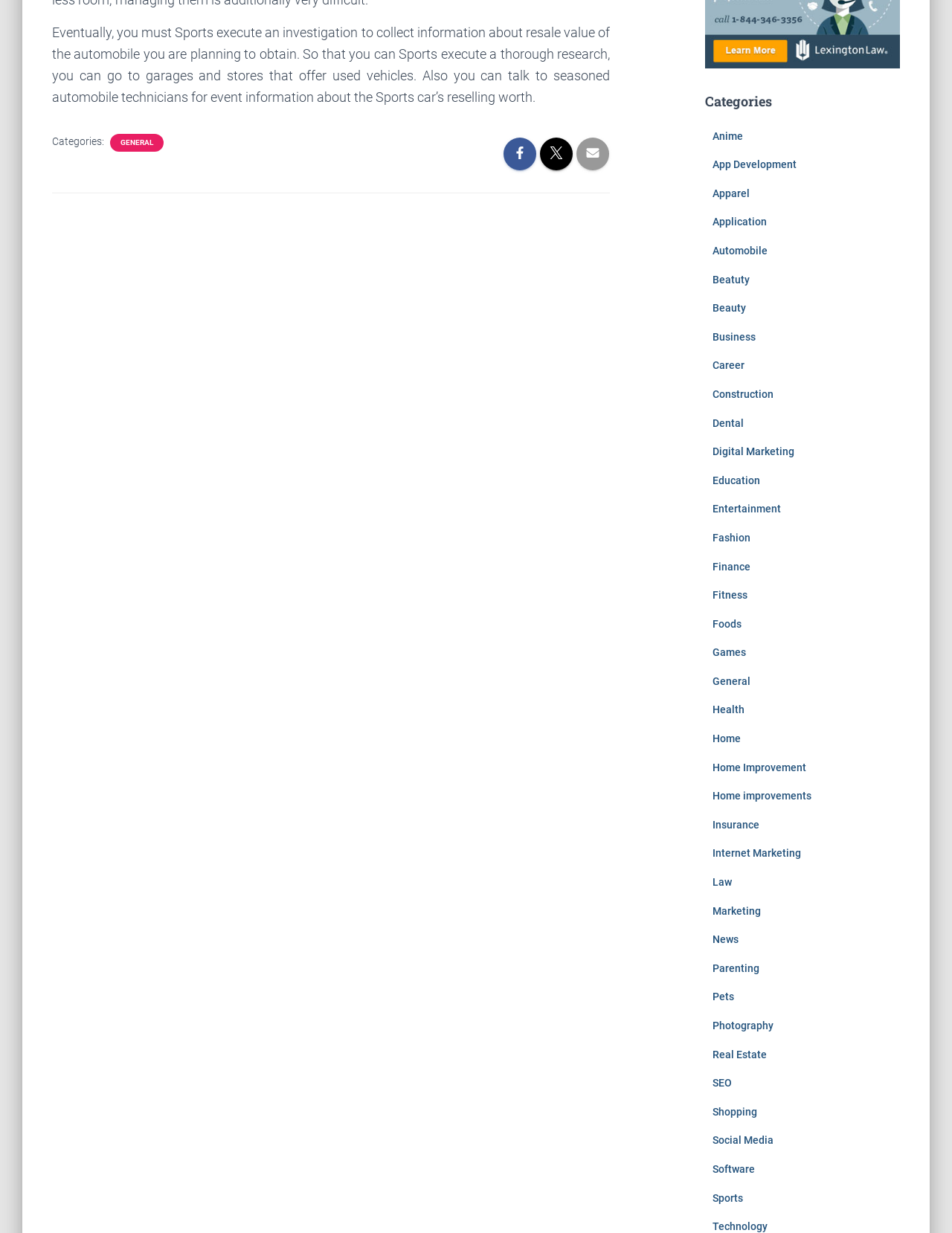What is the category that comes after 'App Development'?
Please utilize the information in the image to give a detailed response to the question.

The links are listed in a vertical order, and 'Apparel' is the next link after 'App Development'.